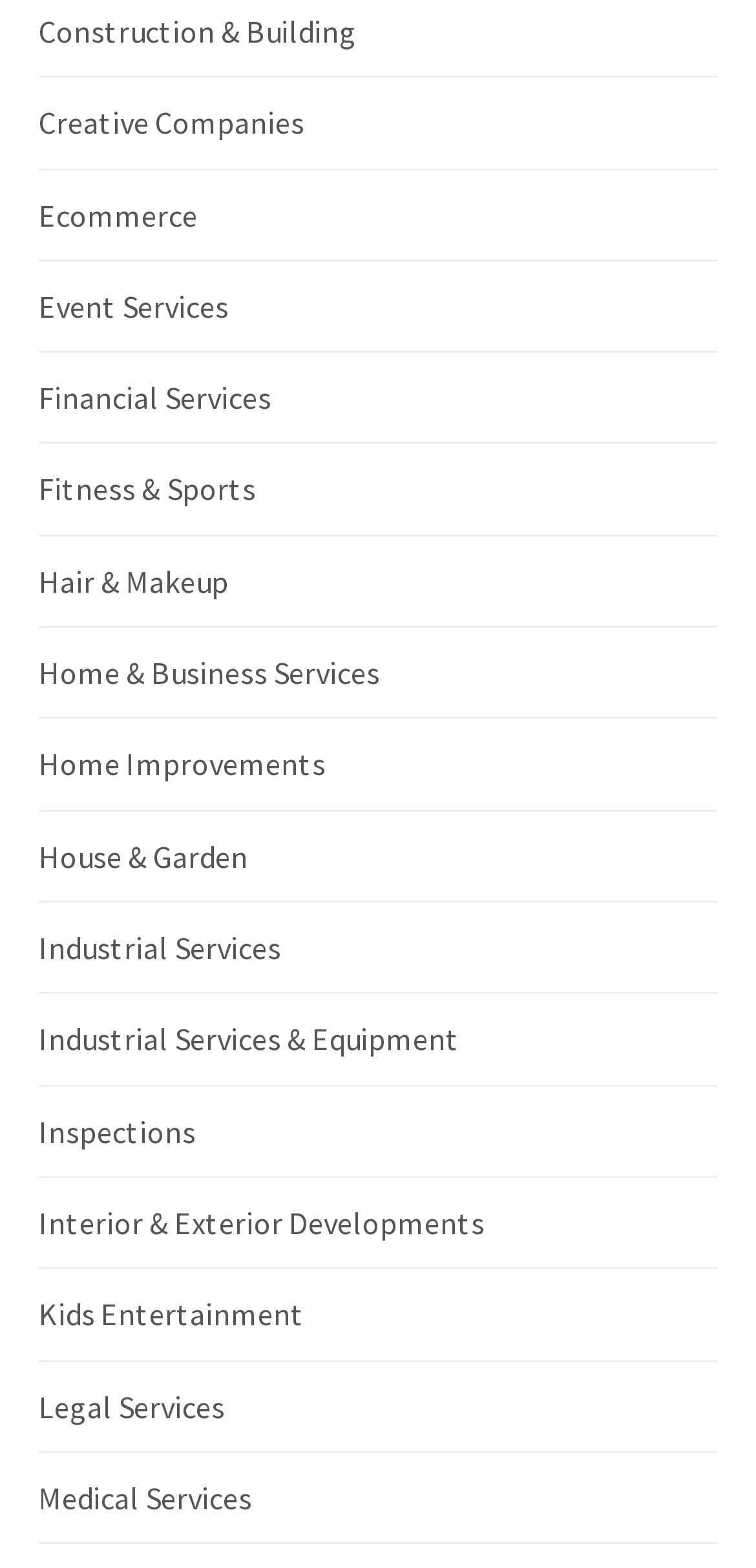What is the first category listed?
Please provide a single word or phrase in response based on the screenshot.

Construction & Building